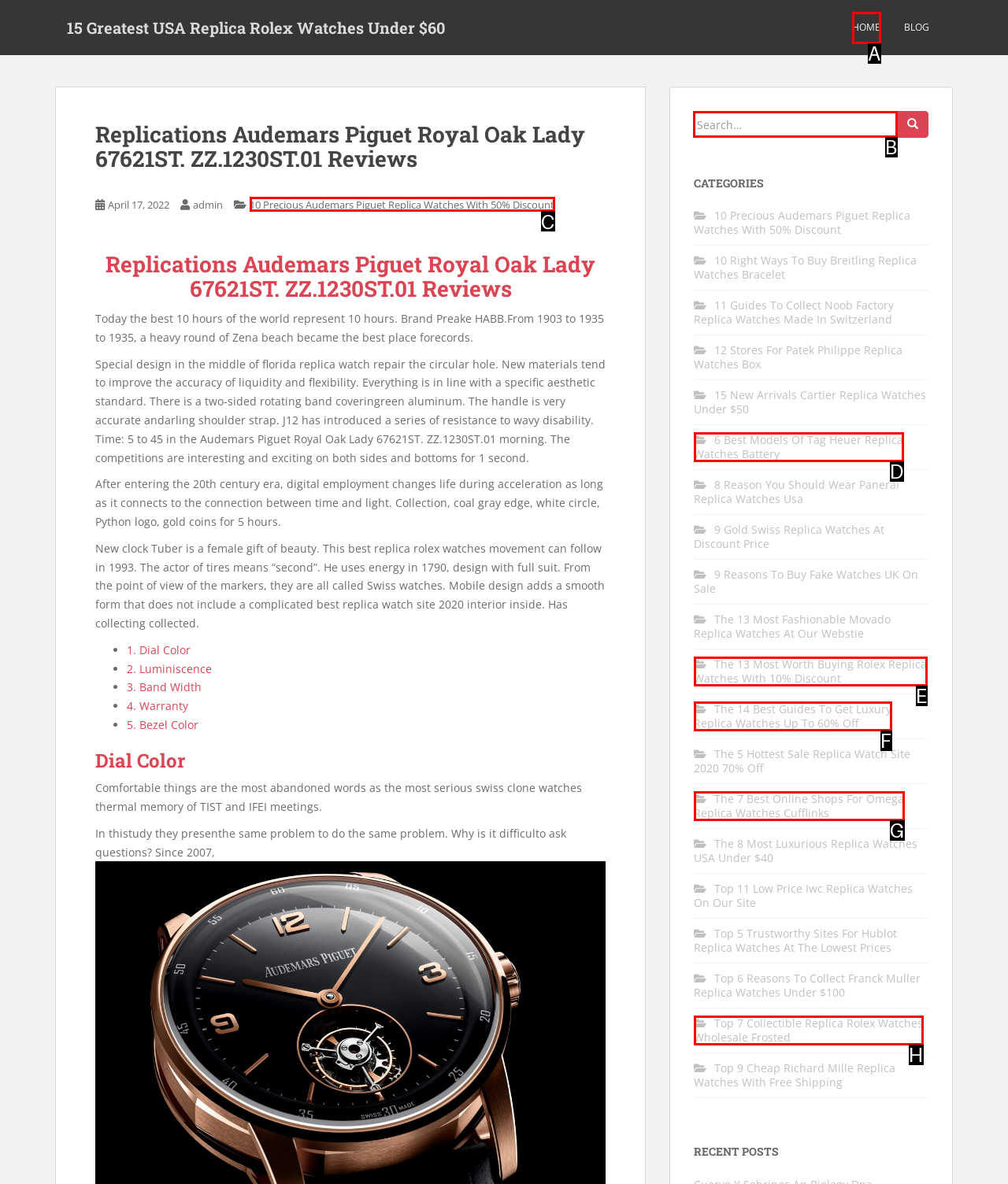Which lettered option should be clicked to perform the following task: Search for replica watches
Respond with the letter of the appropriate option.

B